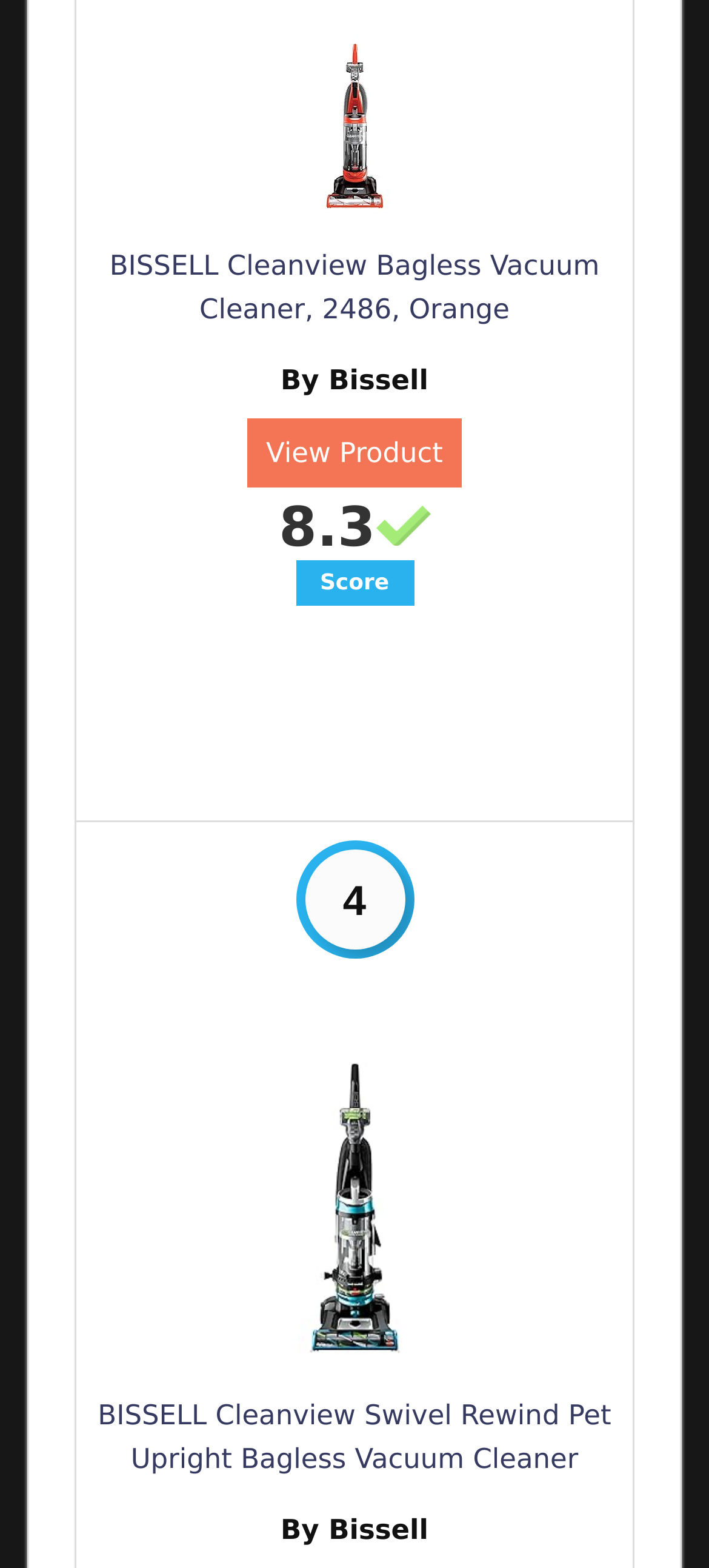Based on the element description: "By Bissell", identify the bounding box coordinates for this UI element. The coordinates must be four float numbers between 0 and 1, listed as [left, top, right, bottom].

[0.396, 0.965, 0.604, 0.986]